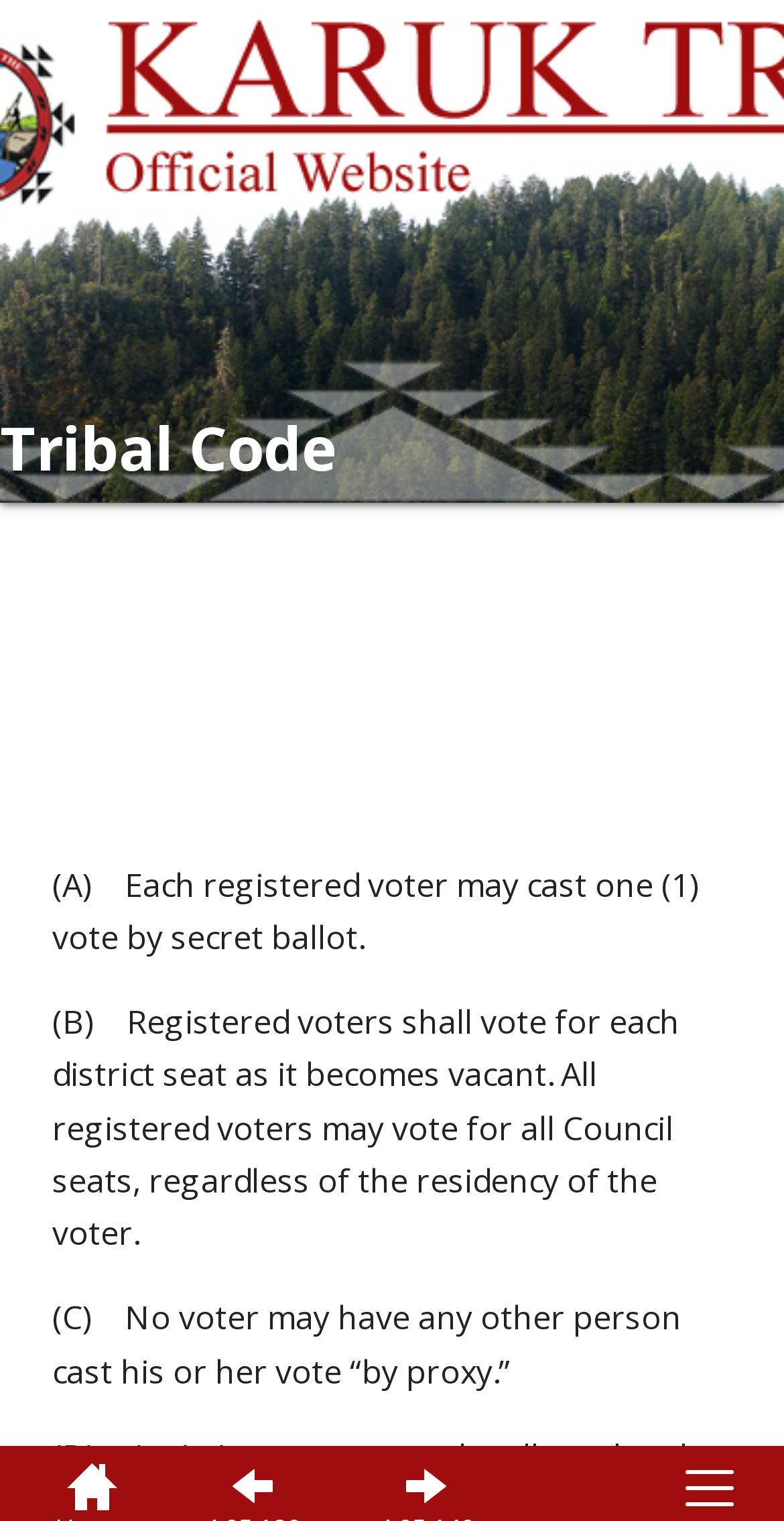Based on the element description: "More choices", identify the UI element and provide its bounding box coordinates. Use four float numbers between 0 and 1, [left, top, right, bottom].

[0.09, 0.71, 0.91, 0.765]